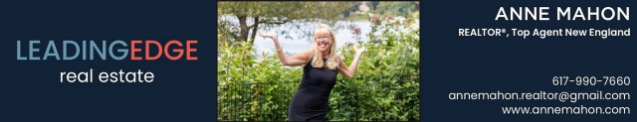Using the information from the screenshot, answer the following question thoroughly:
What is the phone number provided in the advertisement?

The contact details are clearly presented in the image, including the phone number 617-990-7860, which is provided for prospective clients to connect with Anne Mahon.